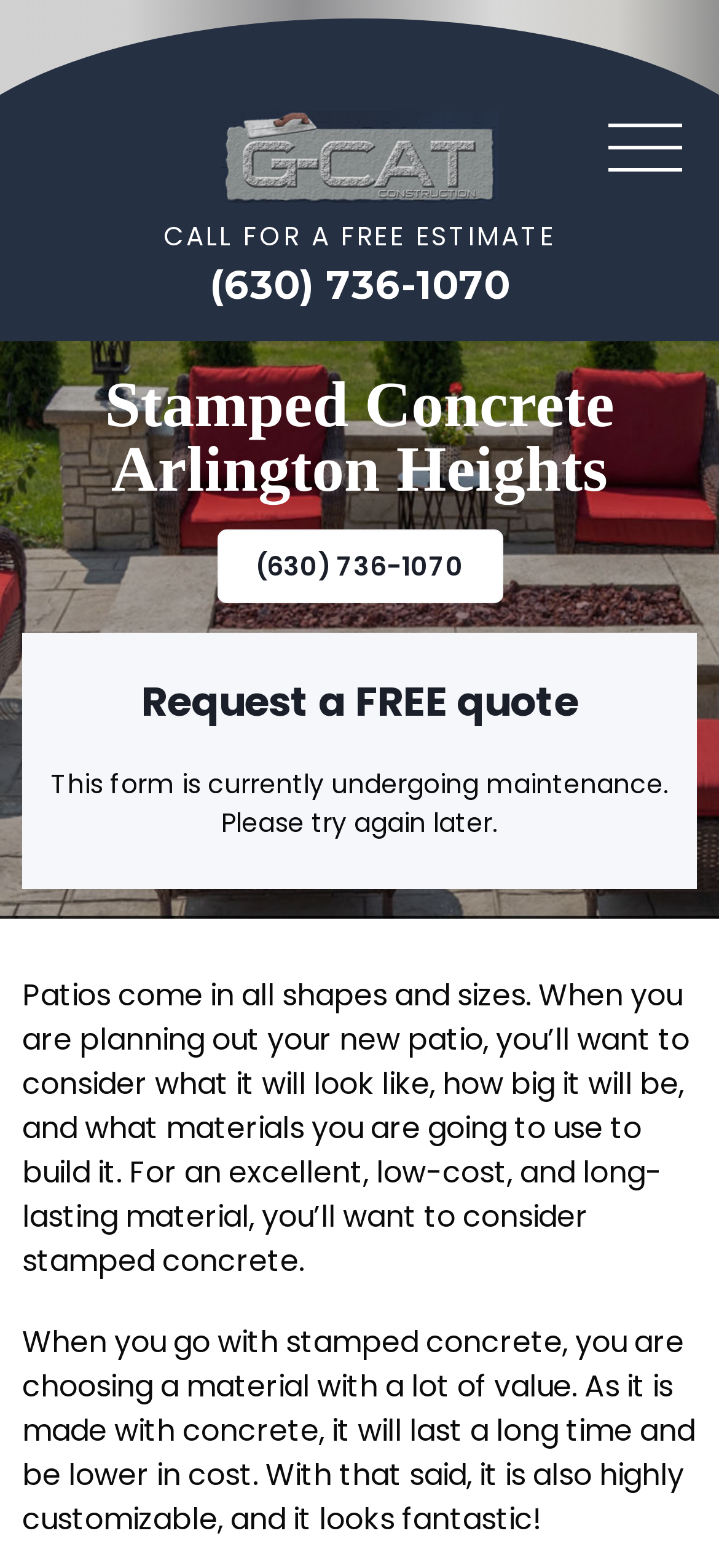What is the phone number to call for a free estimate?
Observe the image and answer the question with a one-word or short phrase response.

(630) 736-1070